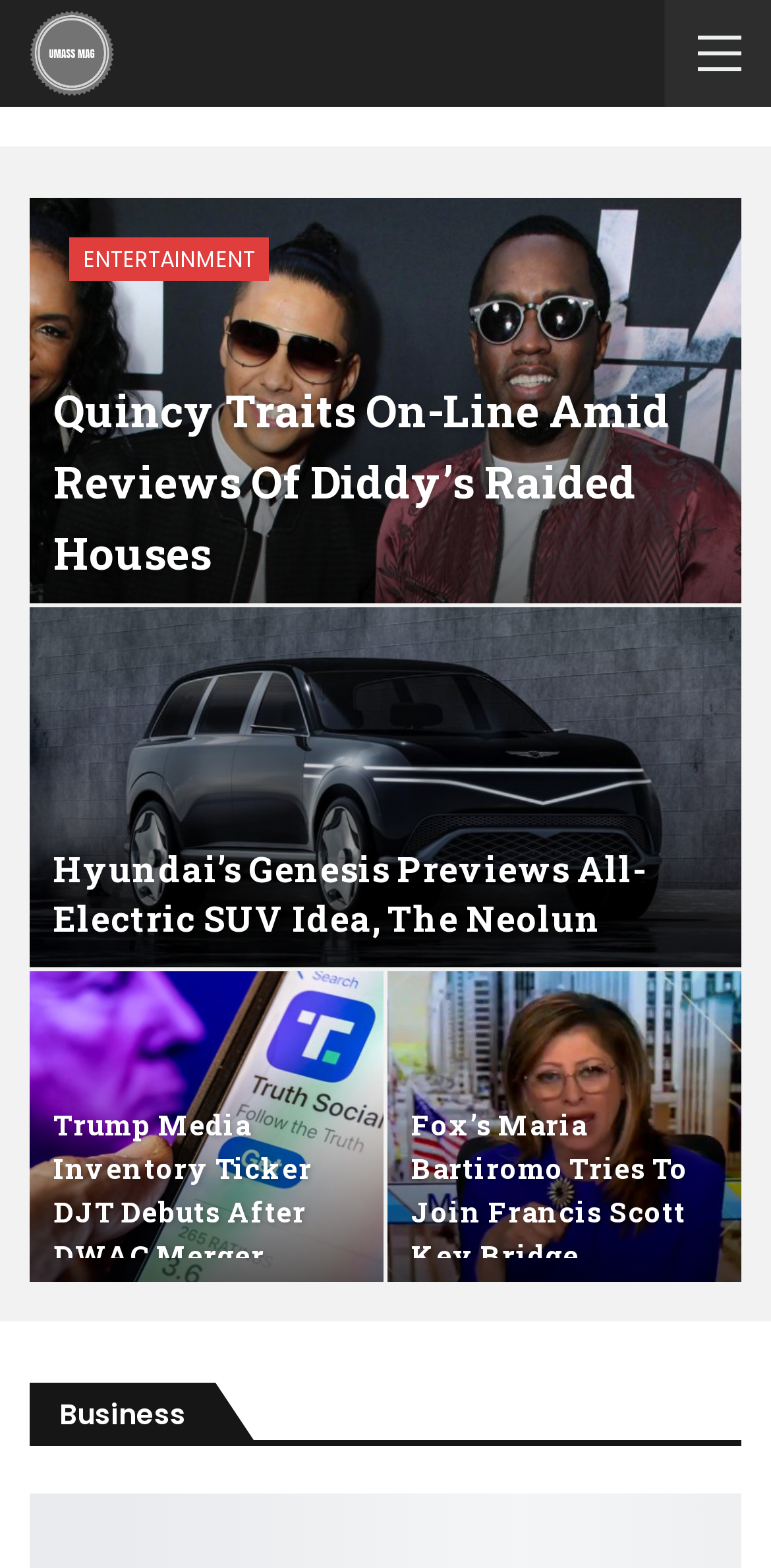Create a detailed narrative of the webpage’s visual and textual elements.

This webpage appears to be a news or magazine website, with a focus on various topics such as entertainment, business, and technology. At the top of the page, there is a logo image with the text "UMASS MAG" that takes up a small portion of the top-left corner.

Below the logo, there are four main article sections, each with a heading and a link to a specific news story. The first article section is about entertainment, with a heading that reads "Quincy Traits On-Line Amid Reviews Of Diddy’s Raided Houses" and a link to the full story. The second article section is about technology, with a heading that reads "Hyundai’s Genesis Previews All-Electric SUV Idea, The Neolun" and a link to the full story. The third article section is about business, with a heading that reads "Trump Media Inventory Ticker DJT Debuts After DWAC Merger" and a link to the full story. The fourth article section is about news, with a heading that reads "Fox’s Maria Bartiromo Tries To Join Francis Scott Key Bridge Collapse…" and a link to the full story.

Each article section has a similar layout, with a heading at the top and a link to the full story below. The headings are in a larger font size and are centered within their respective sections. The links to the full stories are in a smaller font size and are aligned to the left within their respective sections.

At the bottom of the page, there is a heading that reads "Business" with a link to a business-related section or category. This heading is centered at the bottom of the page and takes up a small portion of the bottom-left corner.

Overall, the webpage has a clean and organized layout, with clear headings and concise text that makes it easy to navigate and find specific news stories or topics.